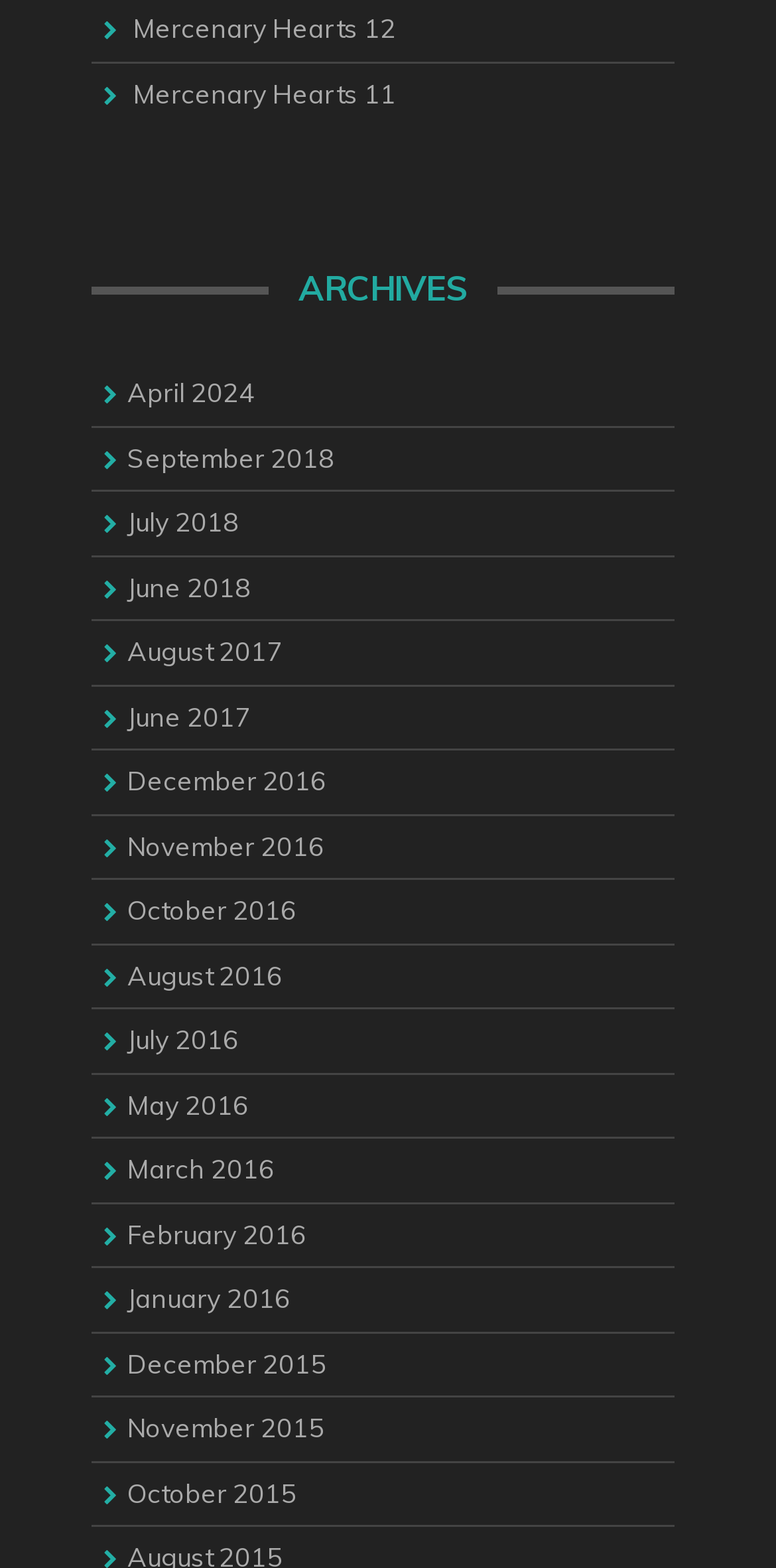Pinpoint the bounding box coordinates of the clickable element to carry out the following instruction: "view posts from December 2015."

[0.164, 0.859, 0.421, 0.879]